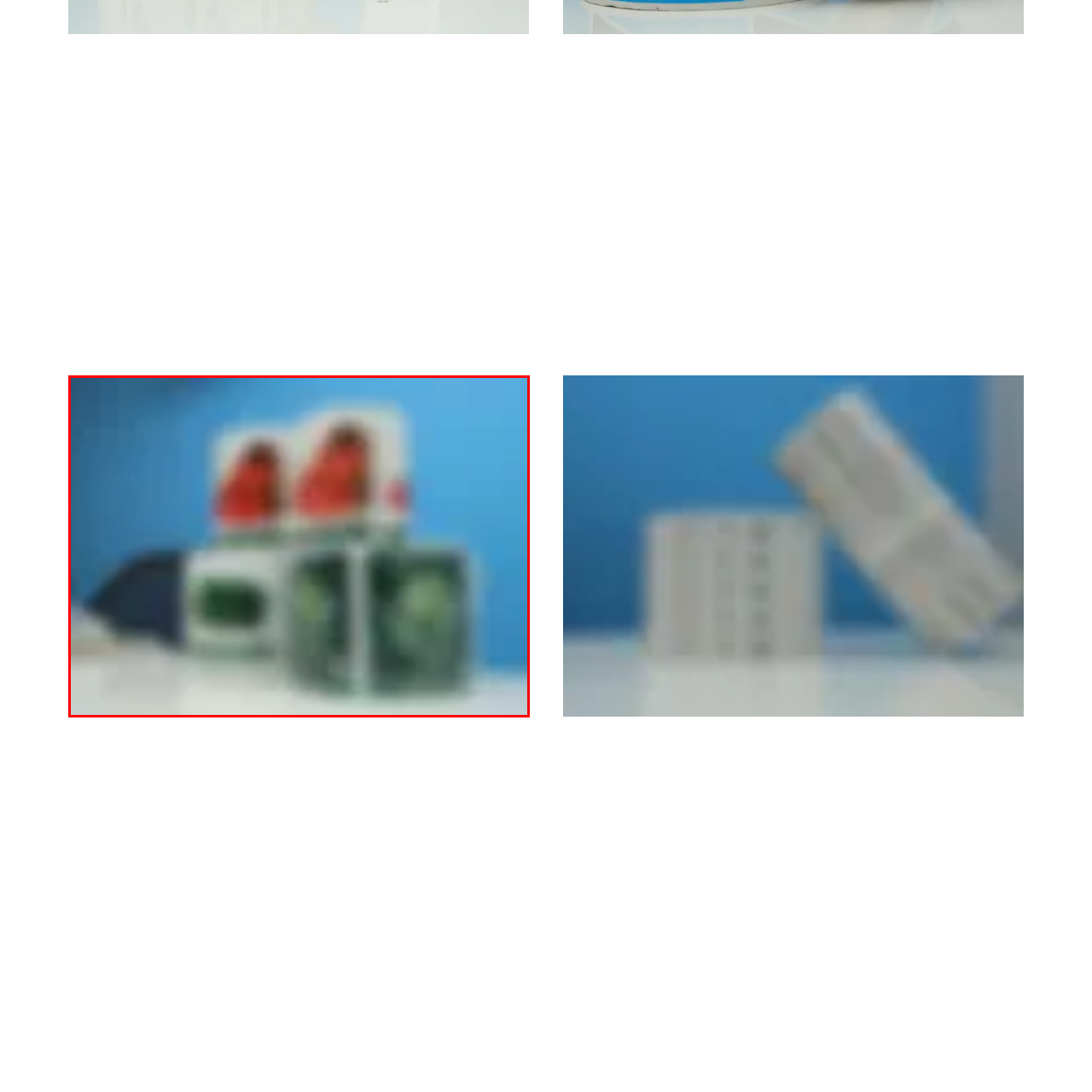Direct your attention to the image within the red bounding box and respond with a detailed answer to the following question, using the image as your reference: What is the purpose of the labels?

The labels are designed to enhance product visibility and appeal, with vibrant colors that promise to attract customer attention effectively, making them ideal for businesses that want their products to stand out on shelves.